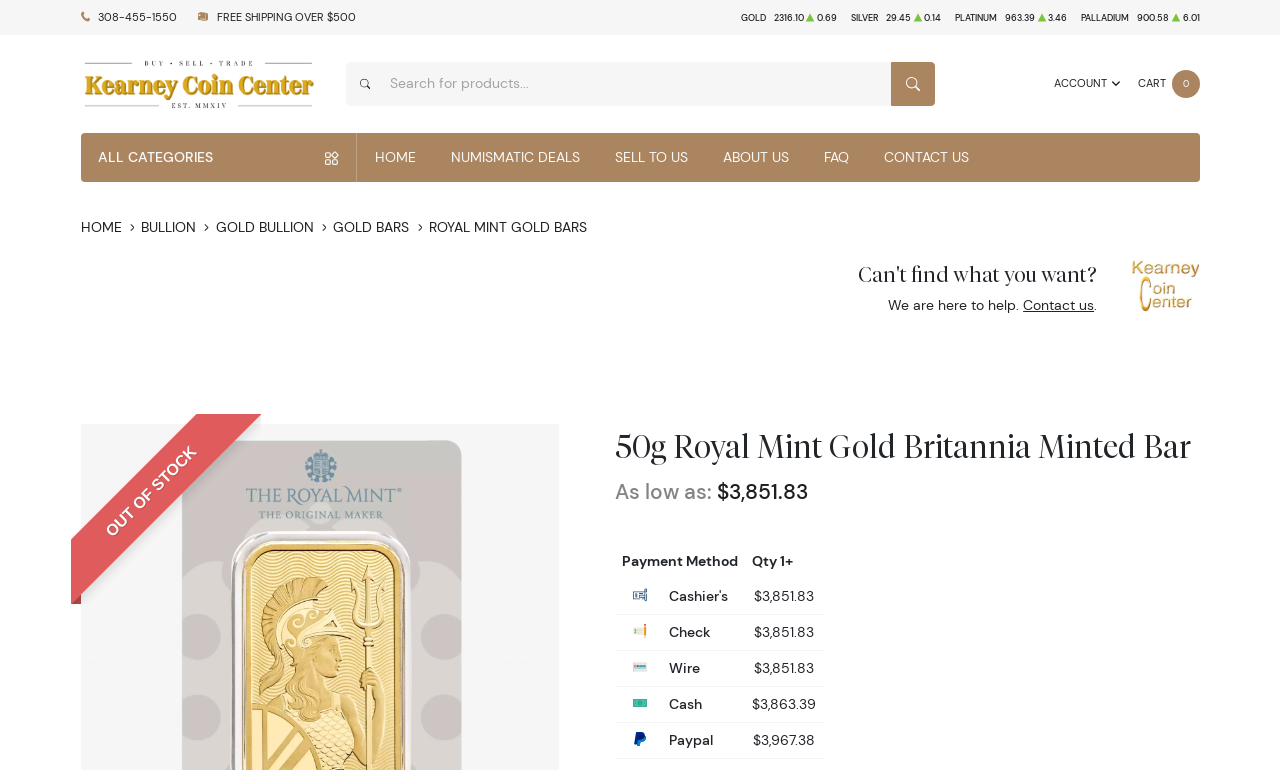Kindly determine the bounding box coordinates of the area that needs to be clicked to fulfill this instruction: "Contact us".

[0.799, 0.385, 0.855, 0.408]